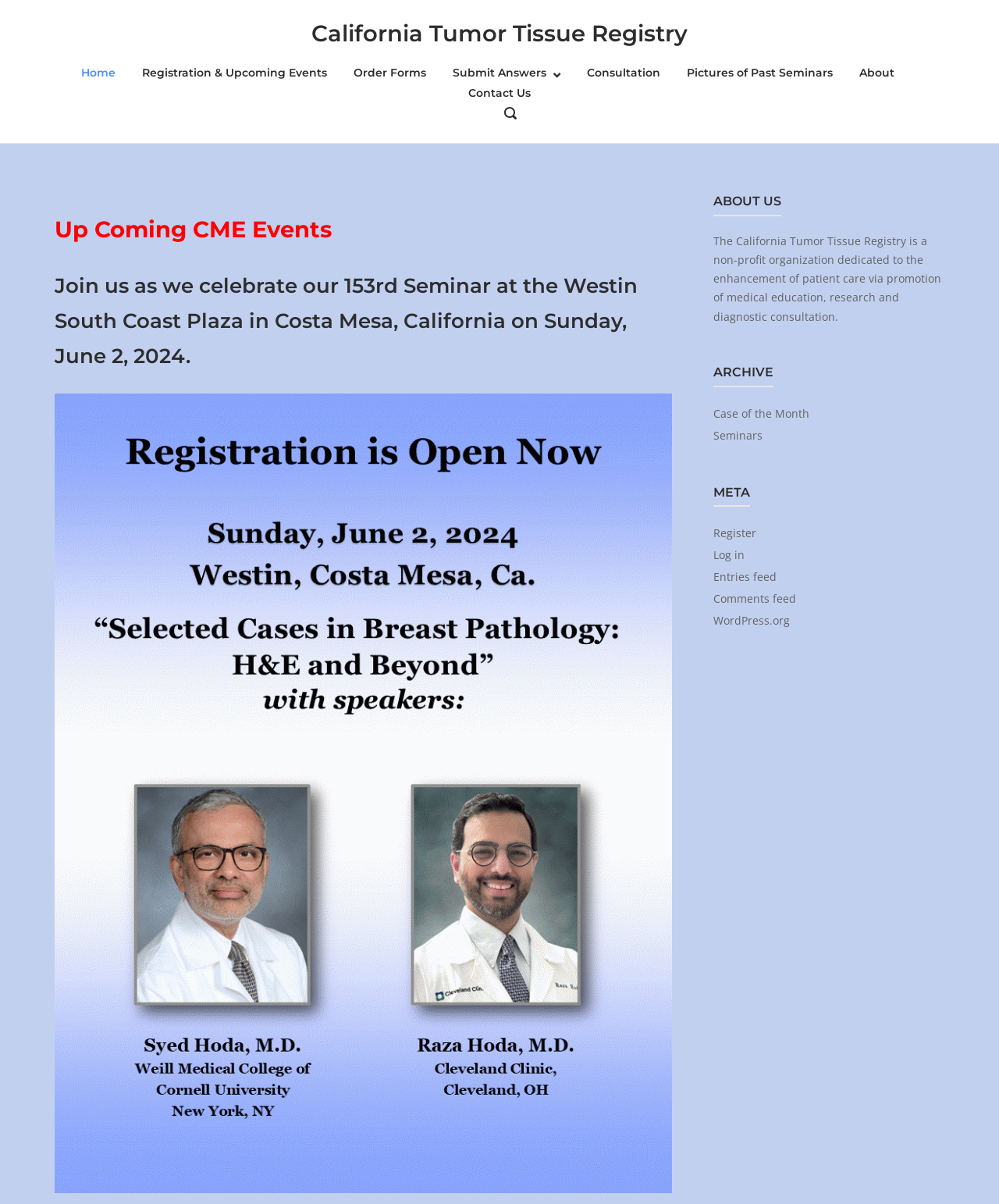Find and provide the bounding box coordinates for the UI element described here: "TRY IT FREE". The coordinates should be given as four float numbers between 0 and 1: [left, top, right, bottom].

None